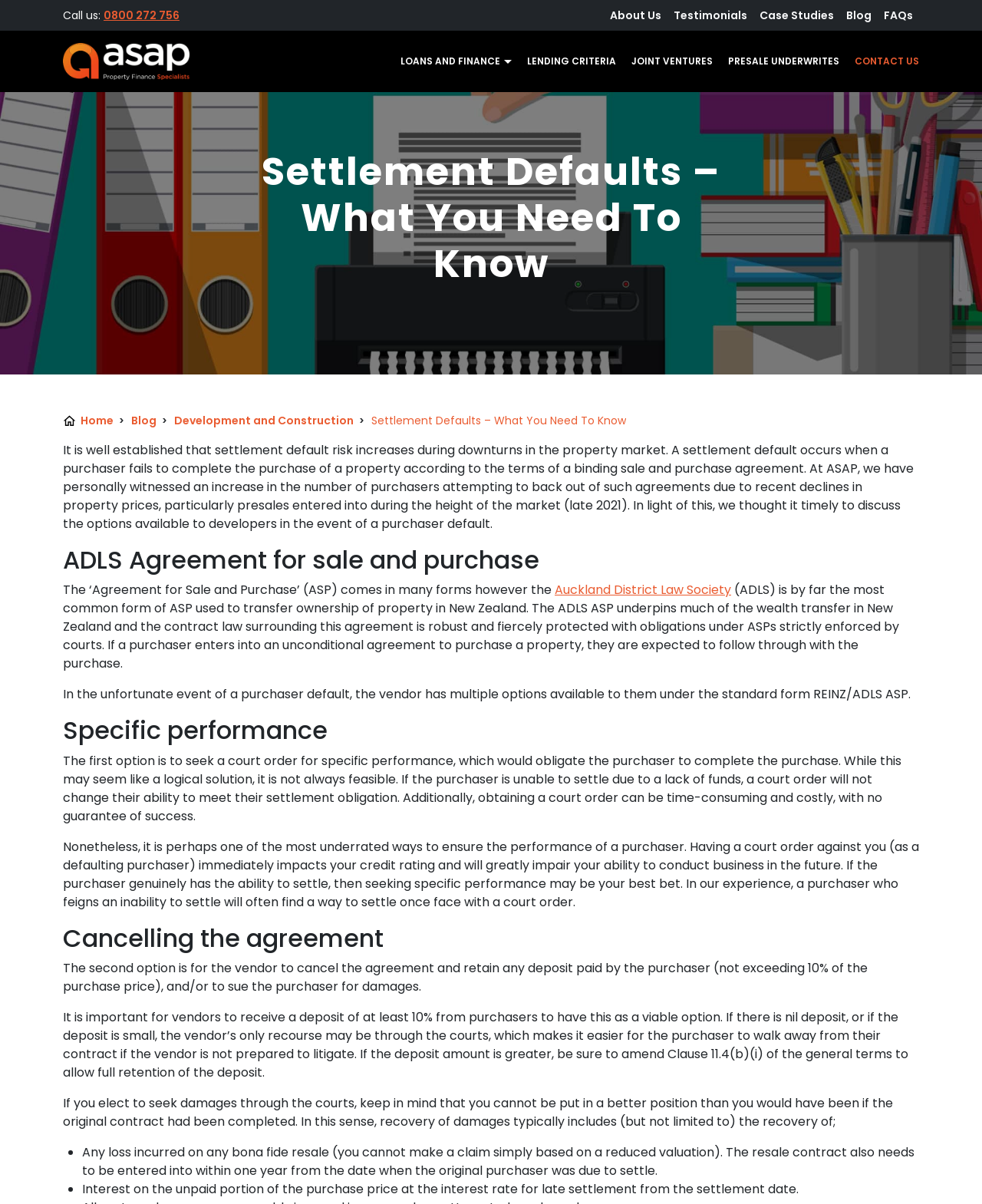What is the maximum amount of deposit that can be retained by the vendor?
Refer to the image and give a detailed answer to the question.

According to the blog post, if the vendor cancels the agreement, they can retain any deposit paid by the purchaser, but not exceeding 10% of the purchase price.